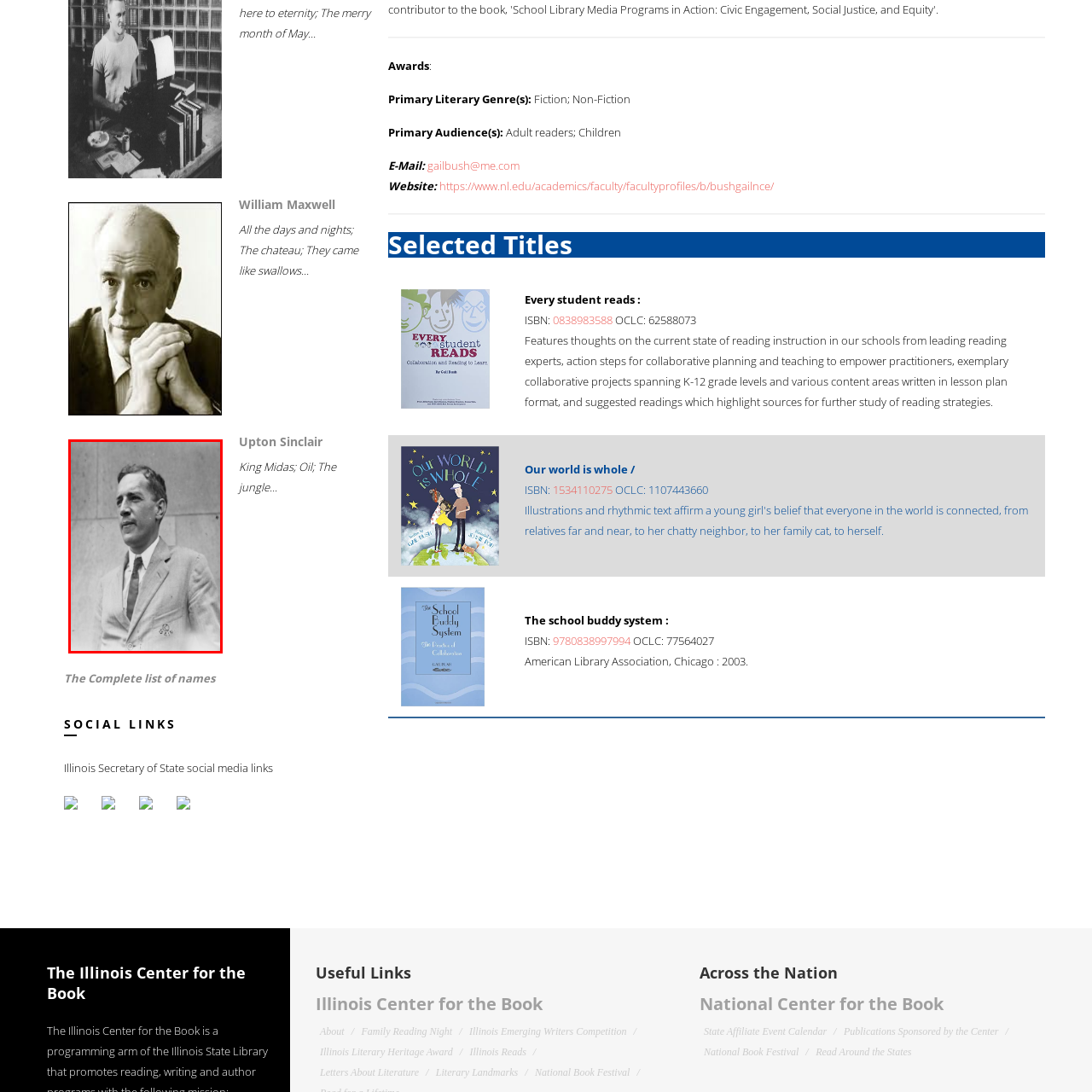Please provide a comprehensive description of the image highlighted by the red bounding box.

This image features Upton Sinclair, an influential American author and social activist known for his significant contributions to literature and progressive politics. He is prominently depicted standing outdoors, dressed in a light-colored suit paired with a tie, exuding a sense of determination and purpose. The neutral background enhances his poised demeanor, likely emphasizing his ties to the issues of his time, including labor rights and social justice. Upton Sinclair is best known for his novel "The Jungle," which exposed harsh conditions in the meatpacking industry and contributed to the passage of food safety regulations. This photograph captures the essence of his commitment to reform and advocacy for the underprivileged.